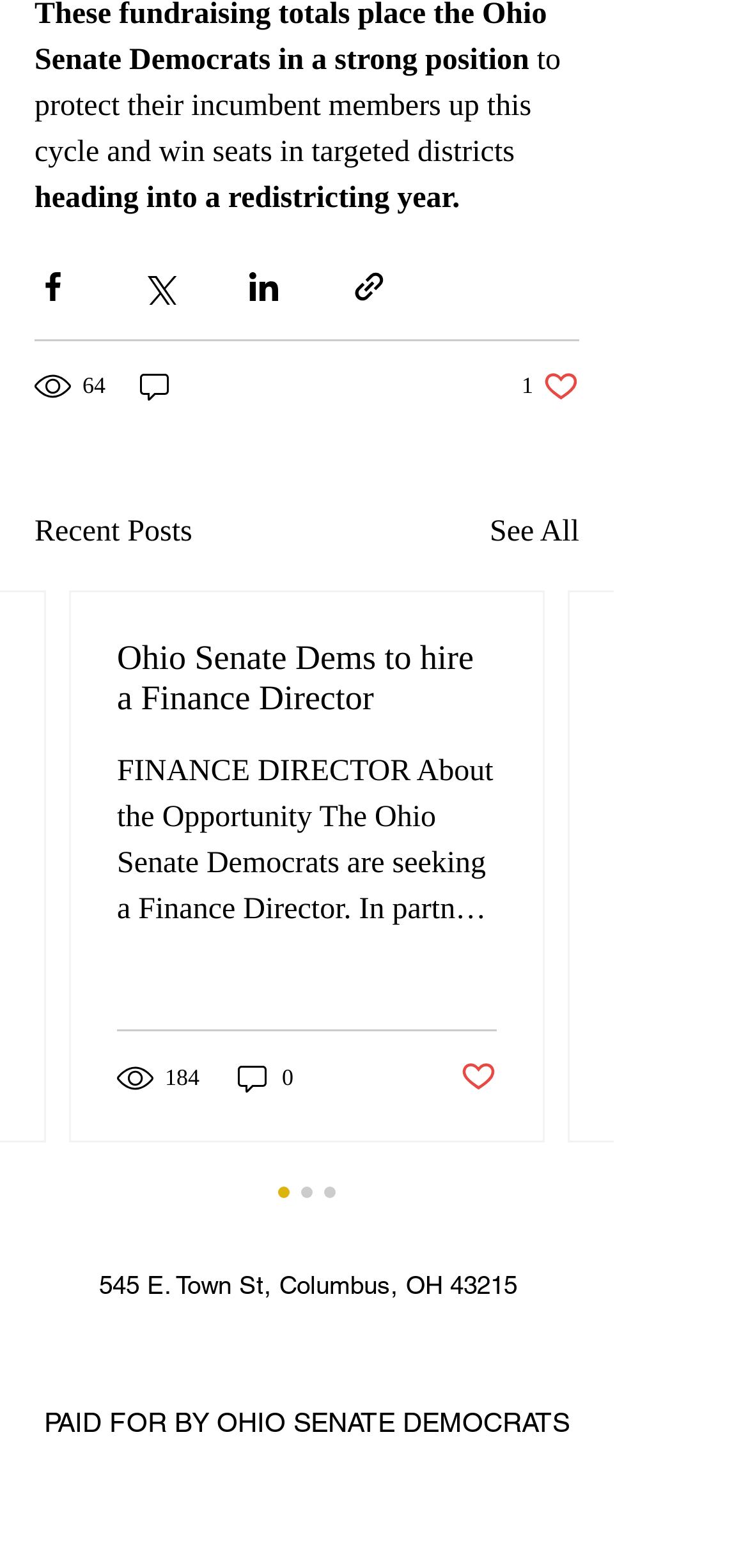Identify the bounding box coordinates of the specific part of the webpage to click to complete this instruction: "Like the post".

[0.697, 0.234, 0.774, 0.258]